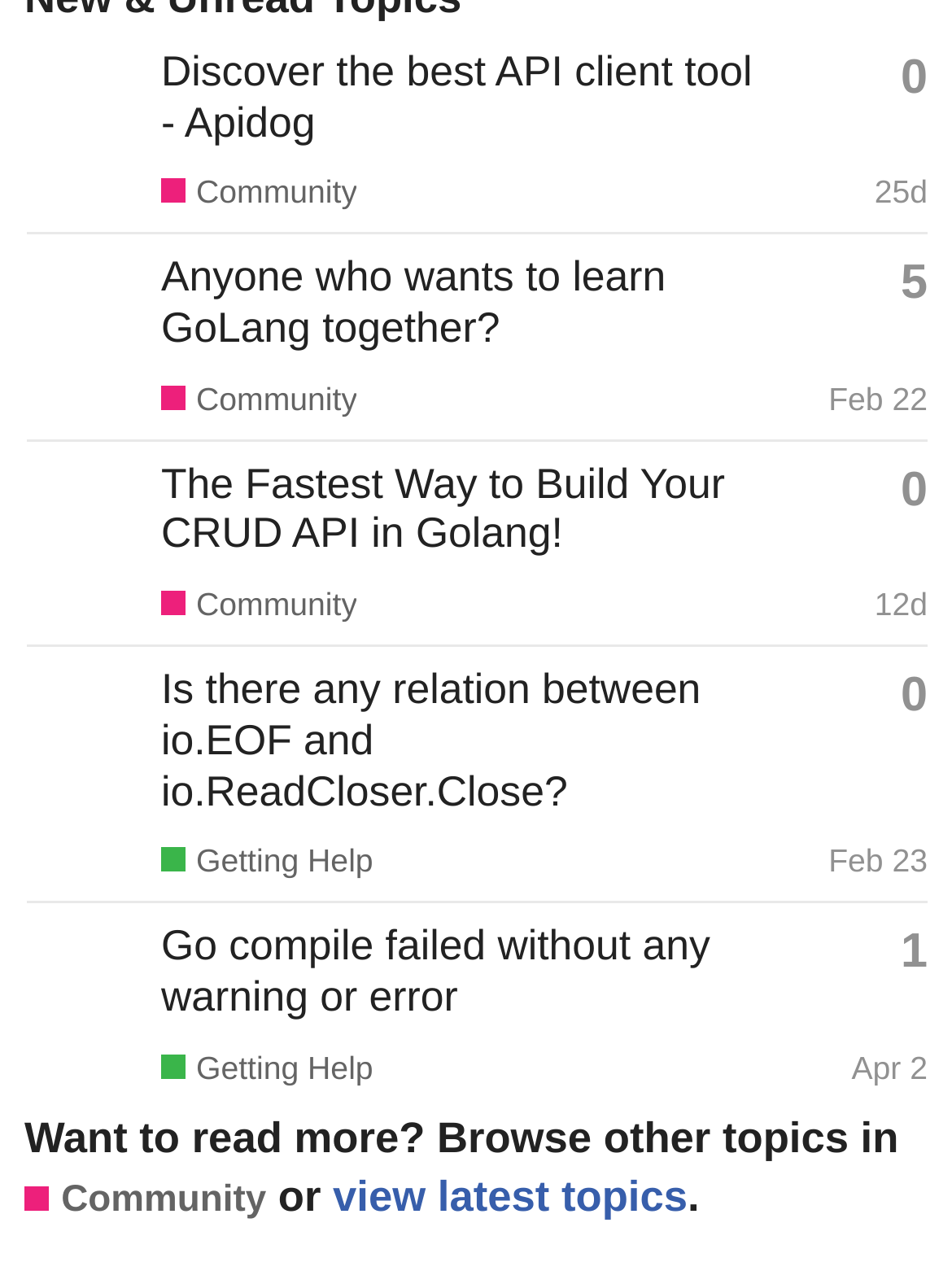Locate the bounding box coordinates of the element you need to click to accomplish the task described by this instruction: "Read topic 'Want to read more? Browse other topics in Community or view latest topics.'".

[0.026, 0.863, 0.974, 0.956]